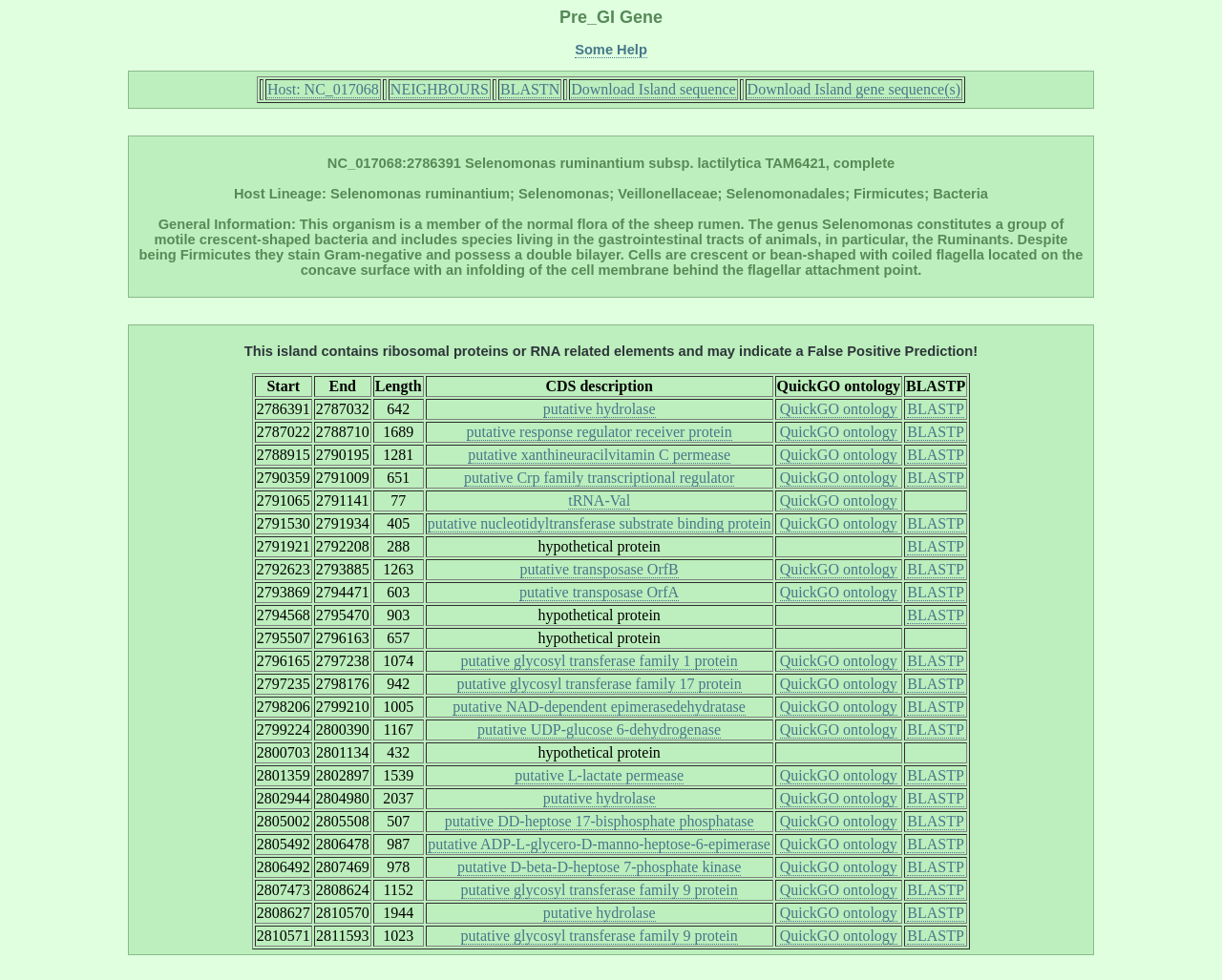Predict the bounding box coordinates of the area that should be clicked to accomplish the following instruction: "View the 'putative hydrolase' description". The bounding box coordinates should consist of four float numbers between 0 and 1, i.e., [left, top, right, bottom].

[0.444, 0.409, 0.536, 0.426]